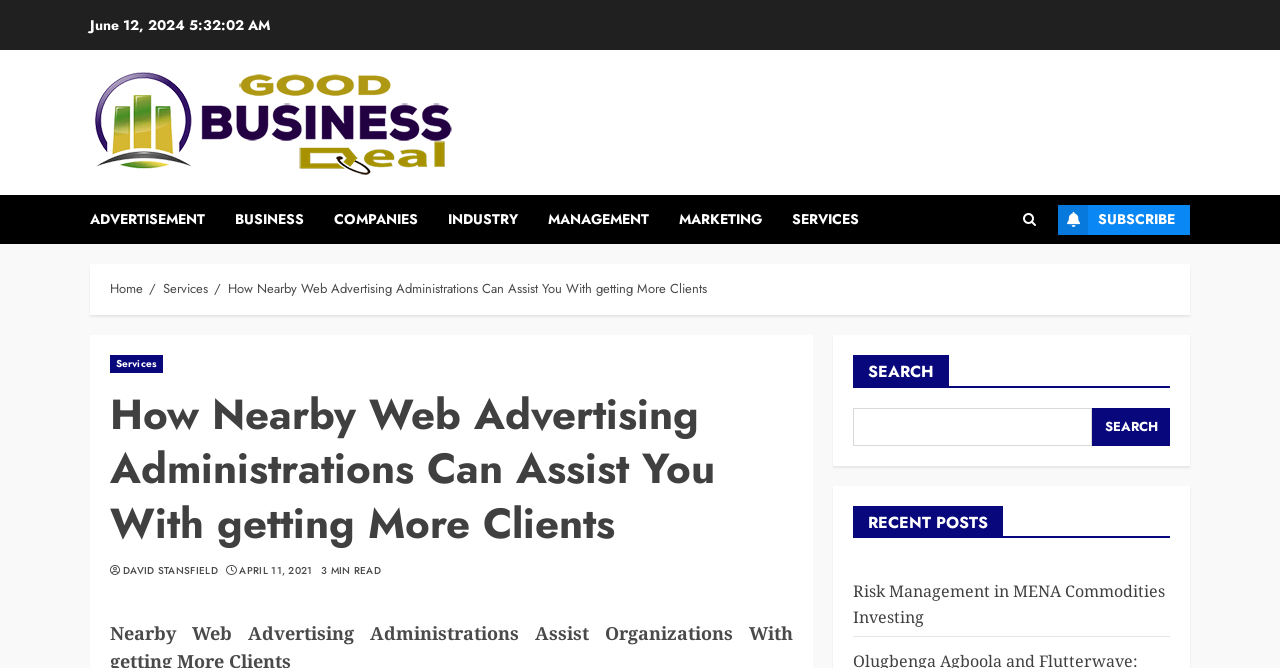Please provide a short answer using a single word or phrase for the question:
Who is the author of the current post?

DAVID STANSFIELD